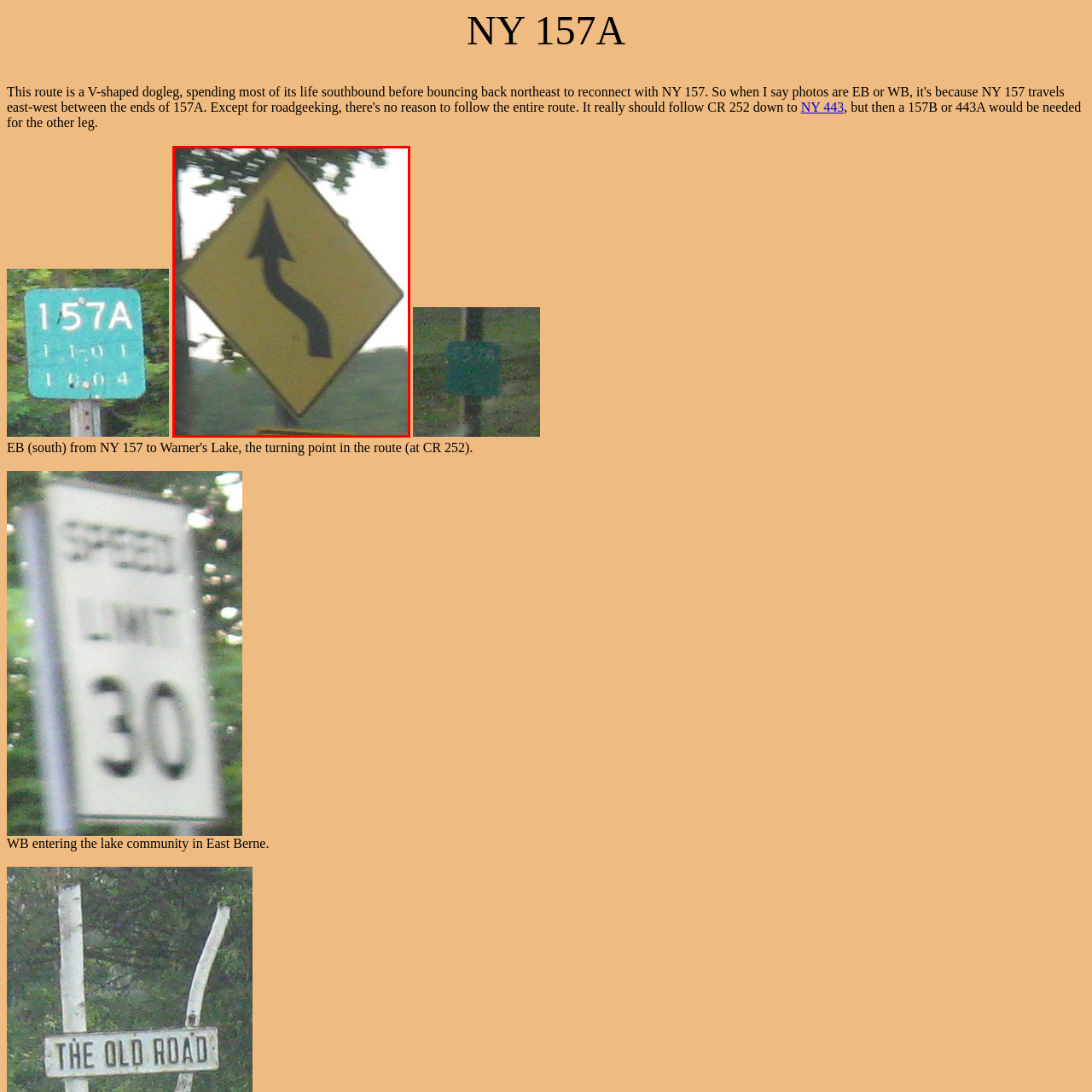Focus on the area marked by the red box, What direction does the curve ahead indicate? 
Answer briefly using a single word or phrase.

Left